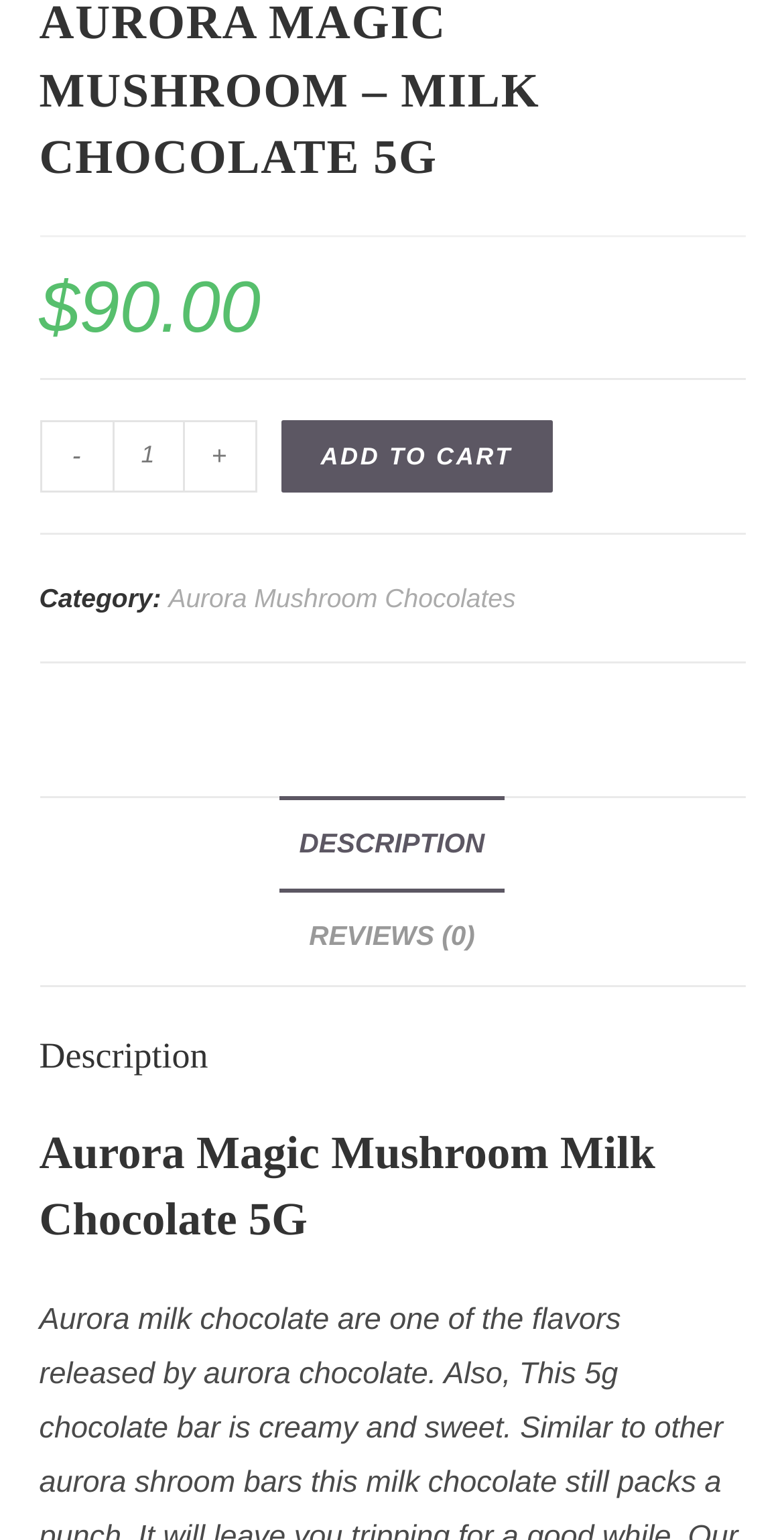Respond concisely with one word or phrase to the following query:
How many reviews are there for this product?

0